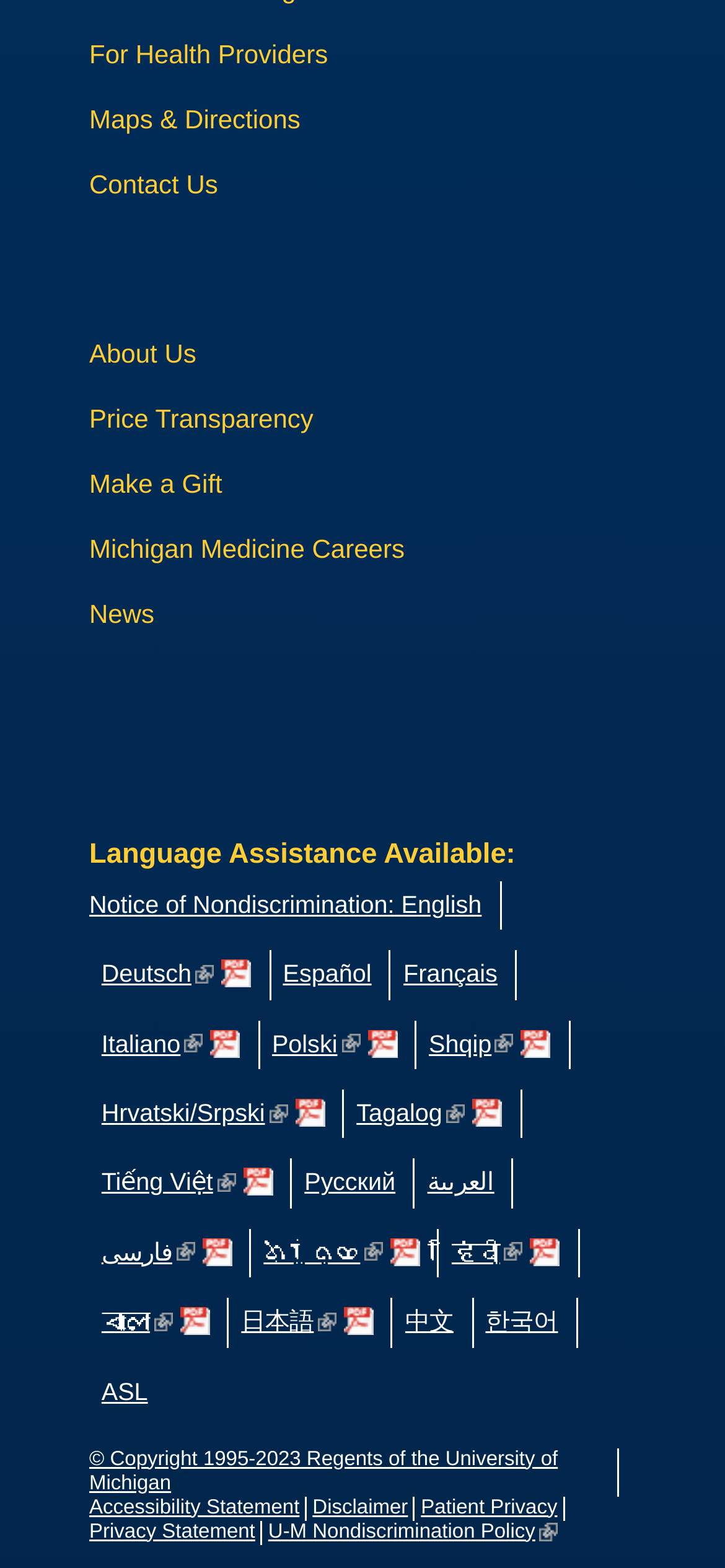Provide the bounding box coordinates for the area that should be clicked to complete the instruction: "View News".

[0.123, 0.371, 0.877, 0.412]